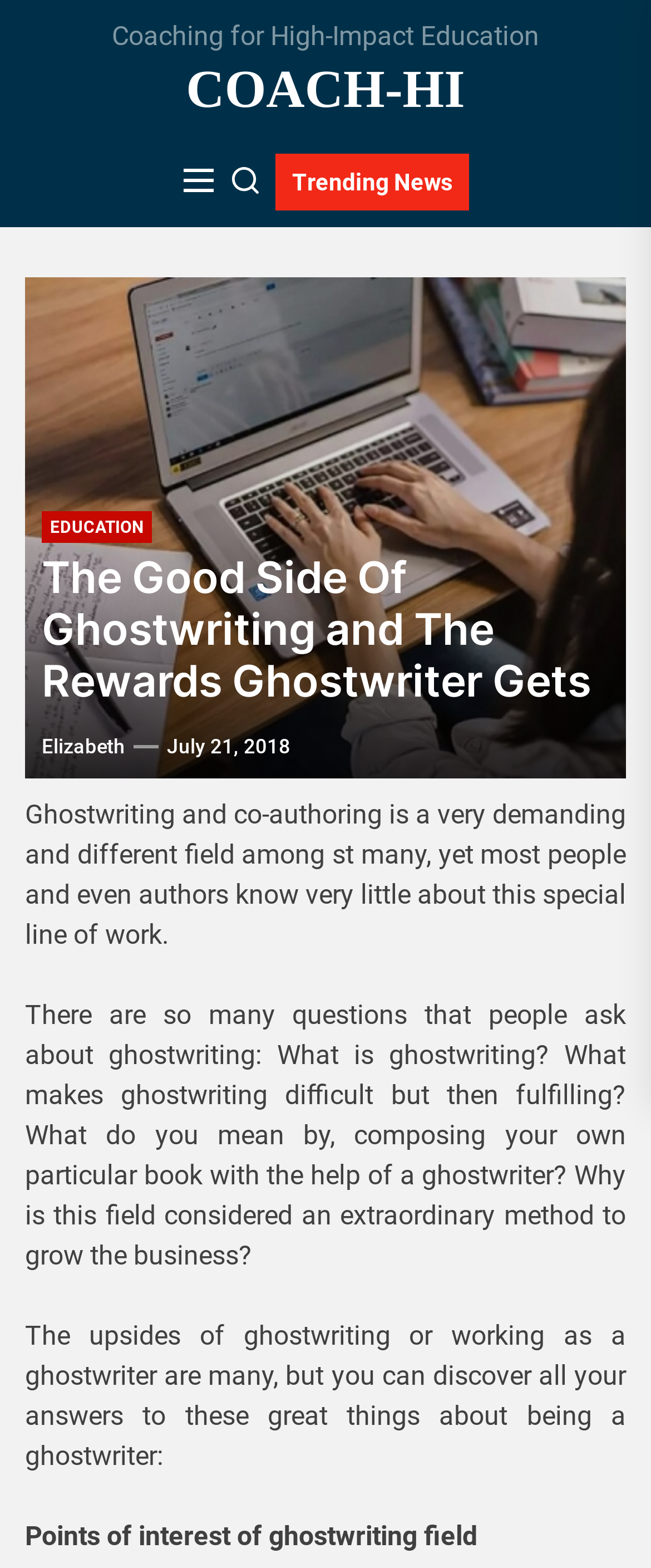Respond to the question below with a single word or phrase:
What is the topic of the article?

Ghostwriting